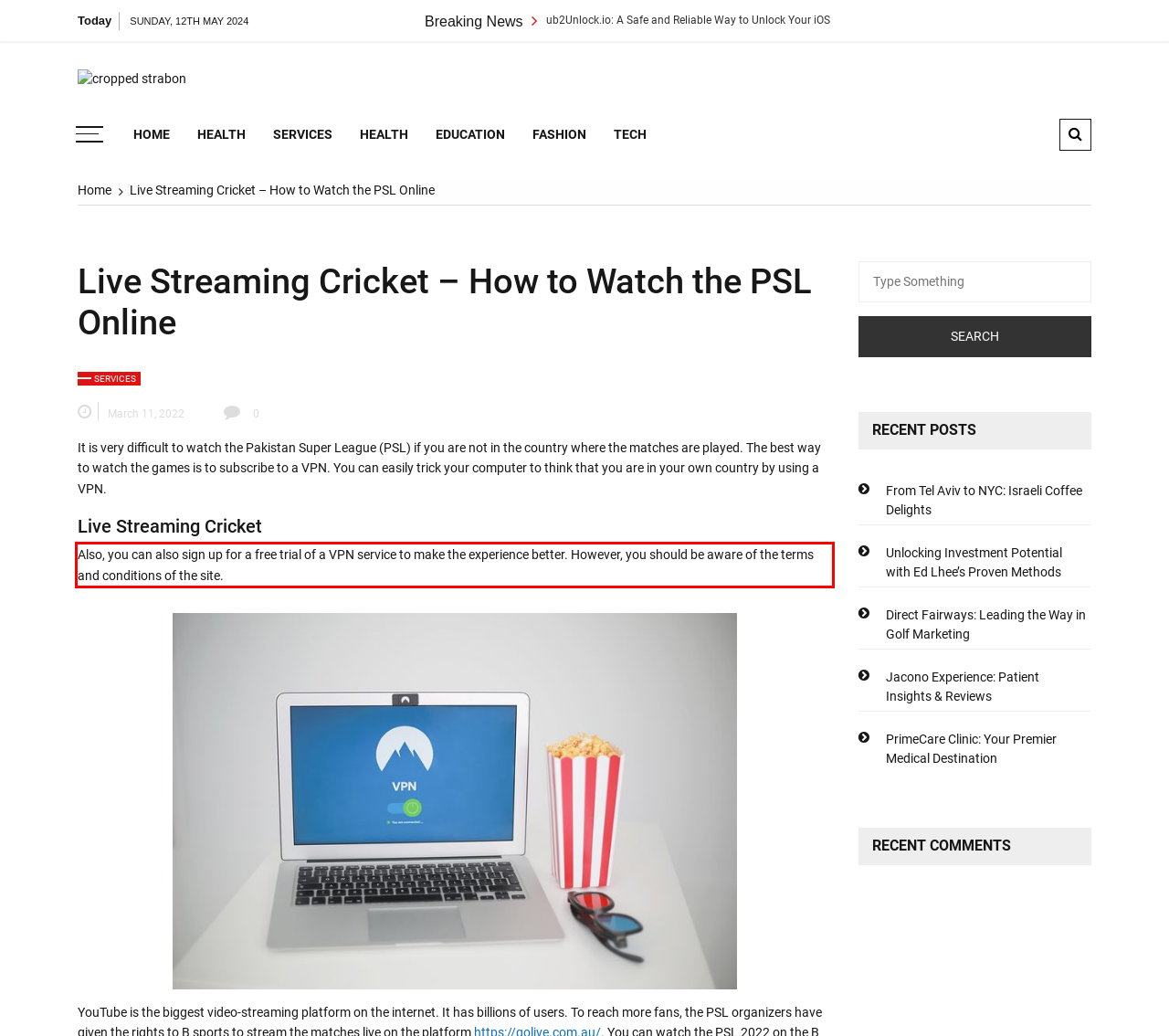In the given screenshot, locate the red bounding box and extract the text content from within it.

Also, you can also sign up for a free trial of a VPN service to make the experience better. However, you should be aware of the terms and conditions of the site.